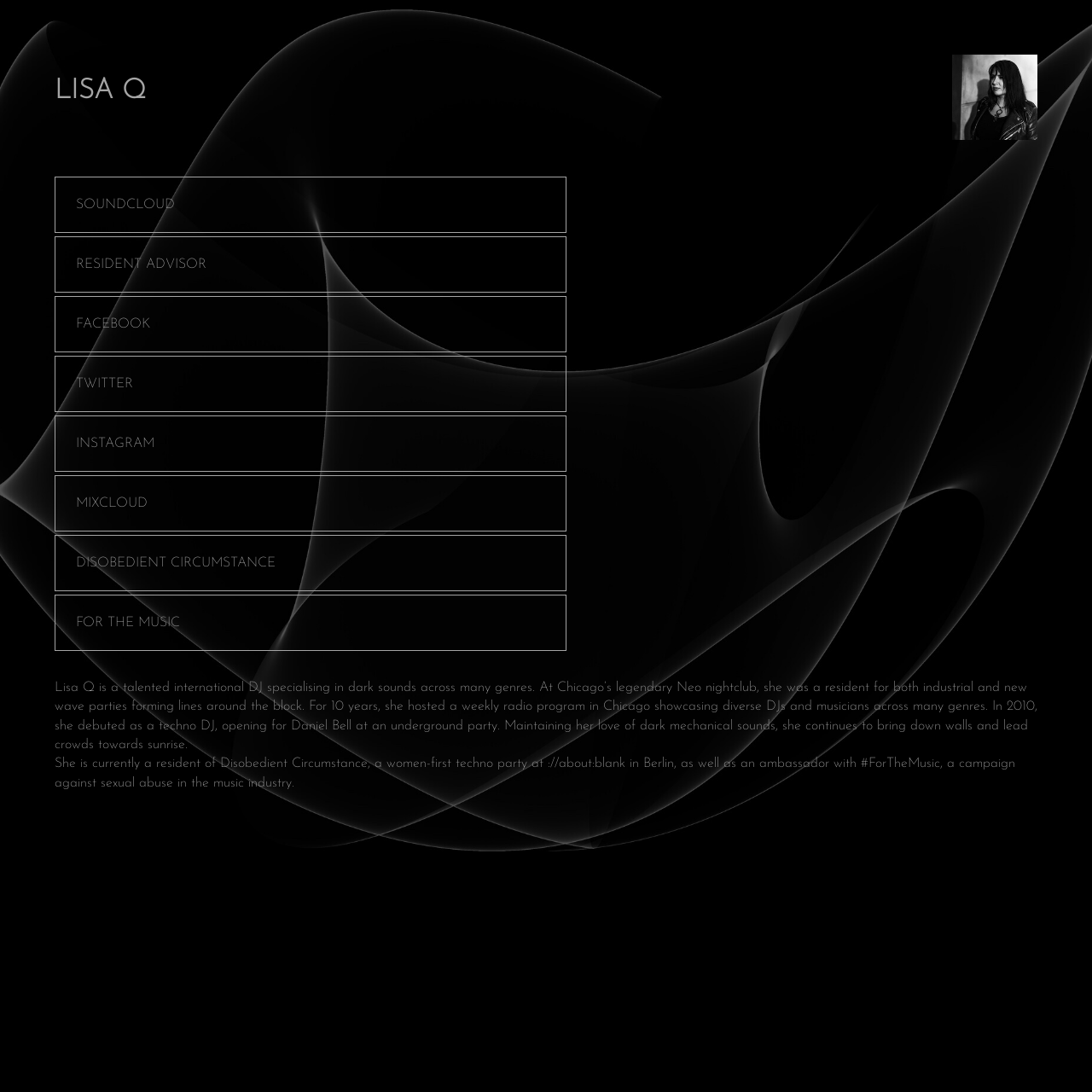Identify the bounding box coordinates of the clickable section necessary to follow the following instruction: "learn more about Disobedient Circumstance". The coordinates should be presented as four float numbers from 0 to 1, i.e., [left, top, right, bottom].

[0.07, 0.509, 0.252, 0.522]